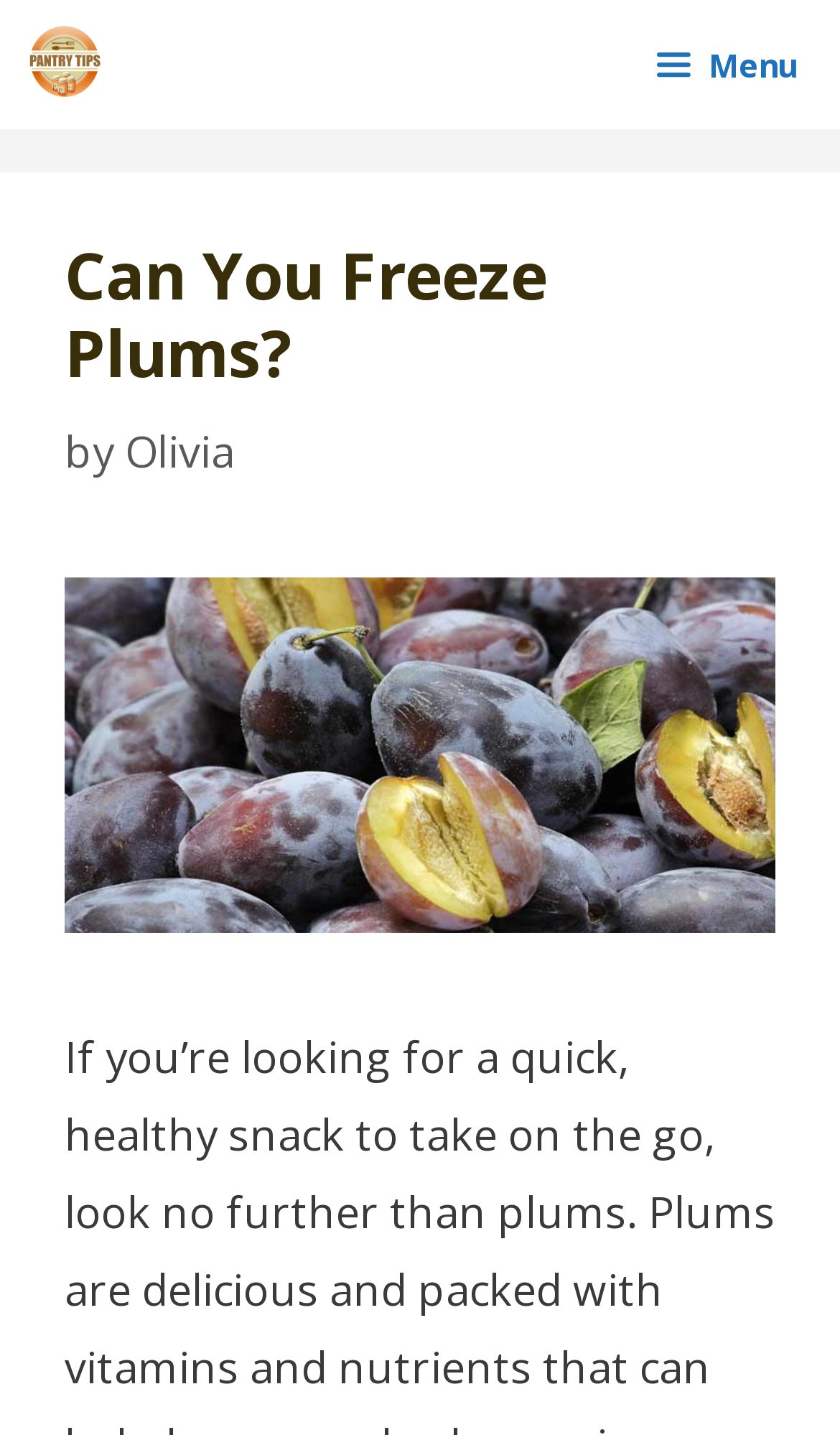Determine the bounding box coordinates of the UI element described below. Use the format (top-left x, top-left y, bottom-right x, bottom-right y) with floating point numbers between 0 and 1: Olivia

[0.149, 0.294, 0.279, 0.335]